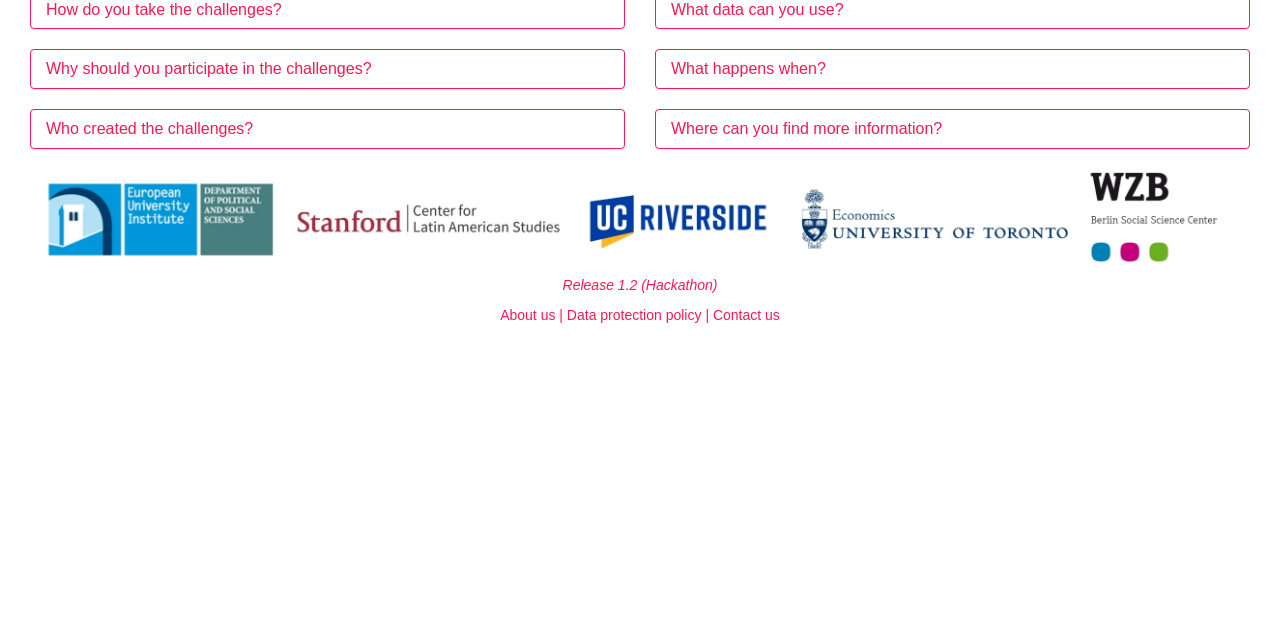Please determine the bounding box coordinates for the element with the description: "Who created the challenges?".

[0.036, 0.188, 0.198, 0.214]